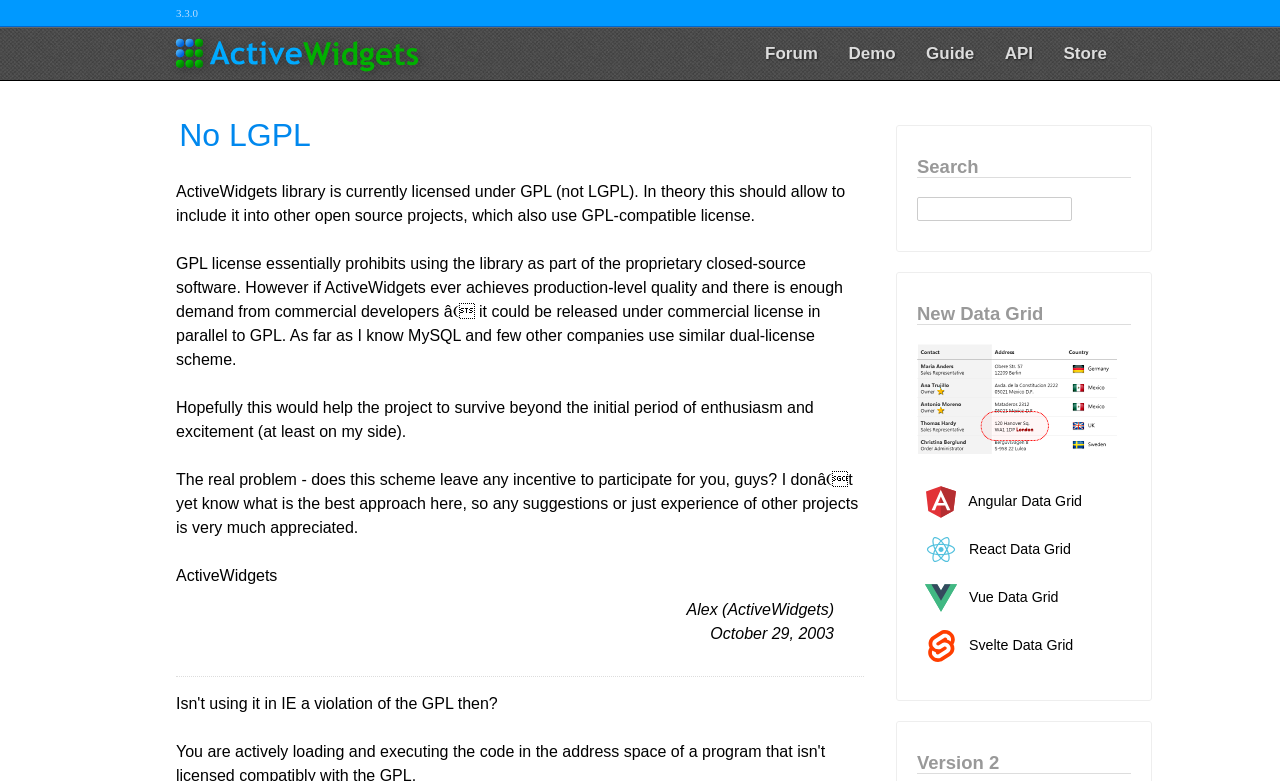Observe the image and answer the following question in detail: How many data grid options are available?

Under the 'New Data Grid' heading, there are four options available: Angular Data Grid, React Data Grid, Vue Data Grid, and Svelte Data Grid.